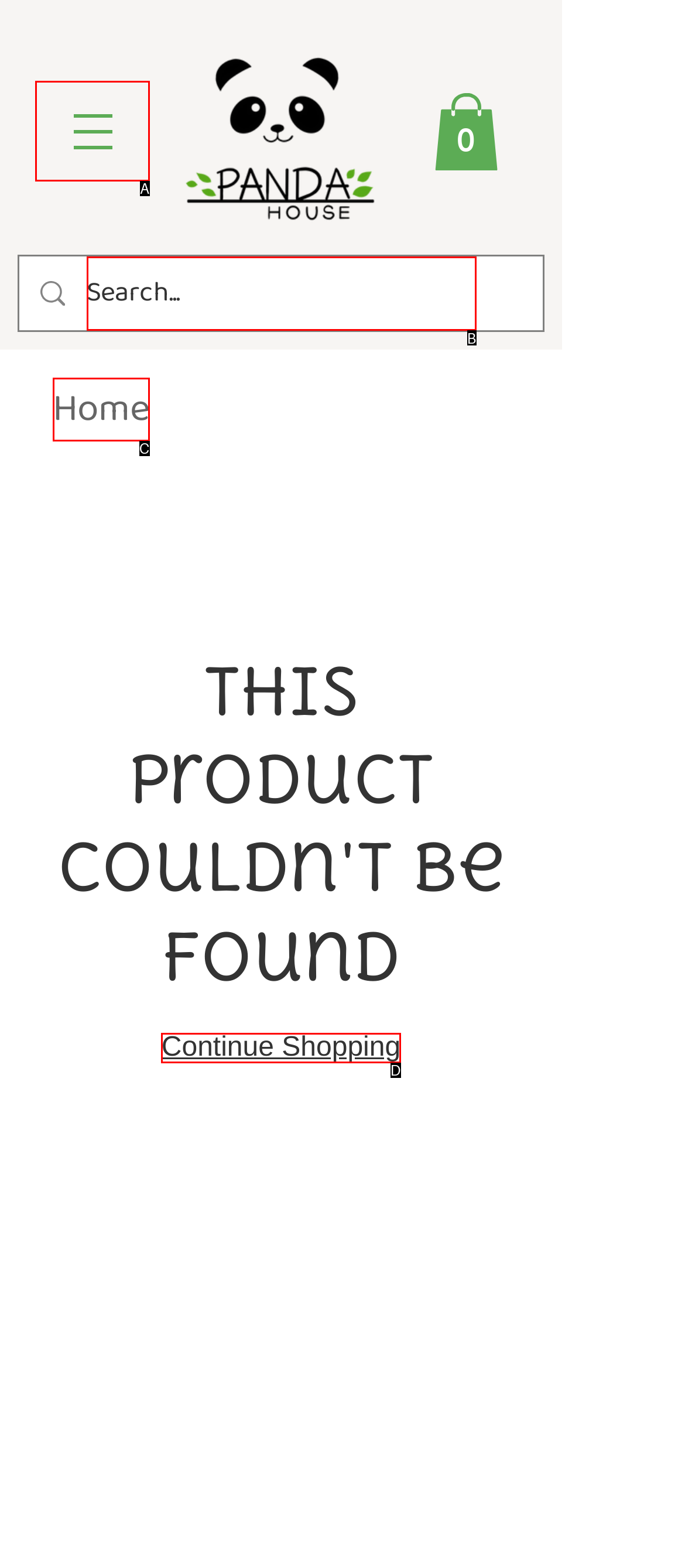Find the HTML element that corresponds to the description: aria-label="Search..." name="q" placeholder="Search...". Indicate your selection by the letter of the appropriate option.

B